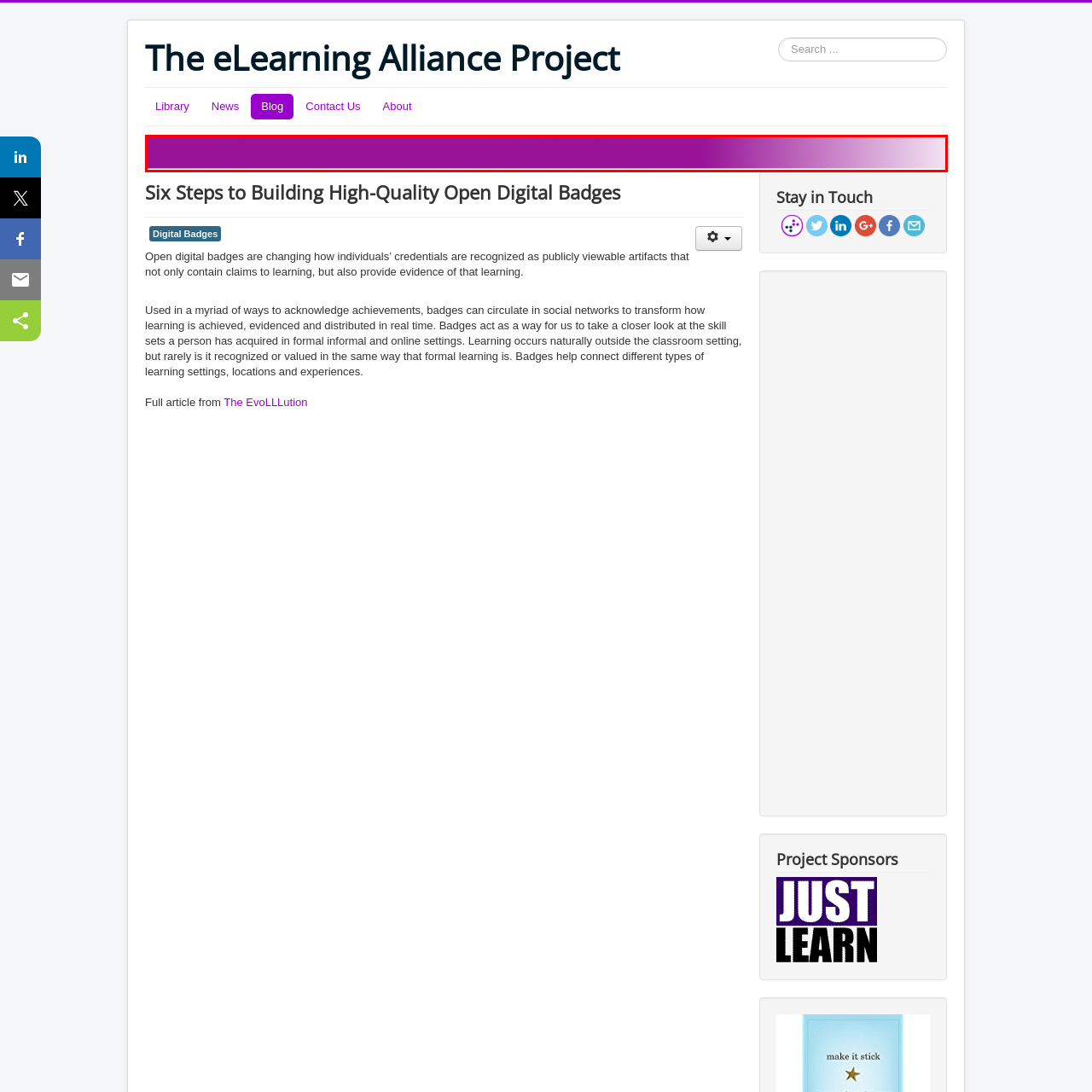What is the topic of the webpage?
Analyze the image surrounded by the red bounding box and provide a thorough answer.

The topic of the webpage is Open Digital Badges because the caption mentions that the banner is highlighting 'Six Steps to Building High-Quality Open Digital Badges', indicating that the webpage is focused on this specific topic.